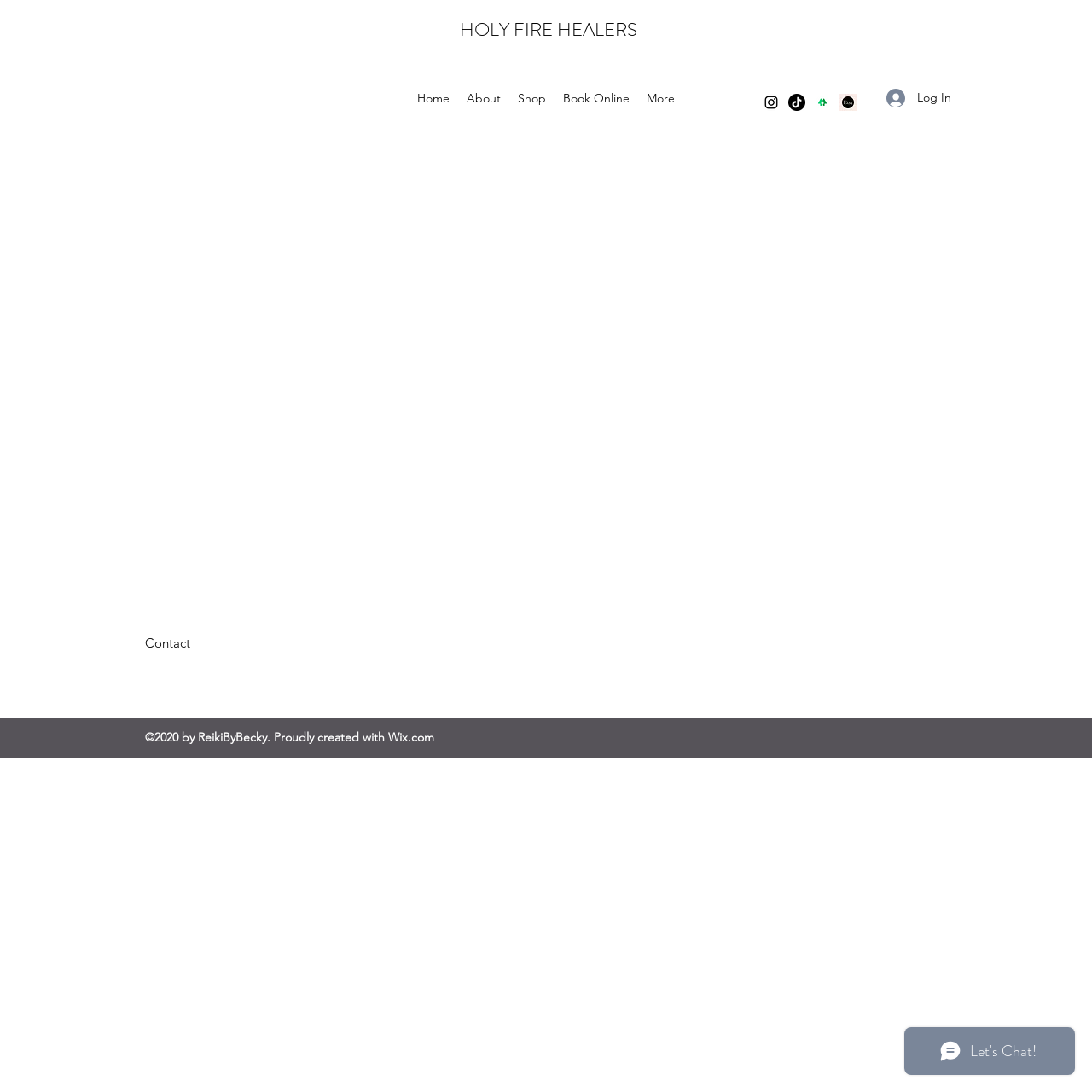Please locate the bounding box coordinates of the element that needs to be clicked to achieve the following instruction: "Check Instagram social media". The coordinates should be four float numbers between 0 and 1, i.e., [left, top, right, bottom].

[0.698, 0.086, 0.714, 0.102]